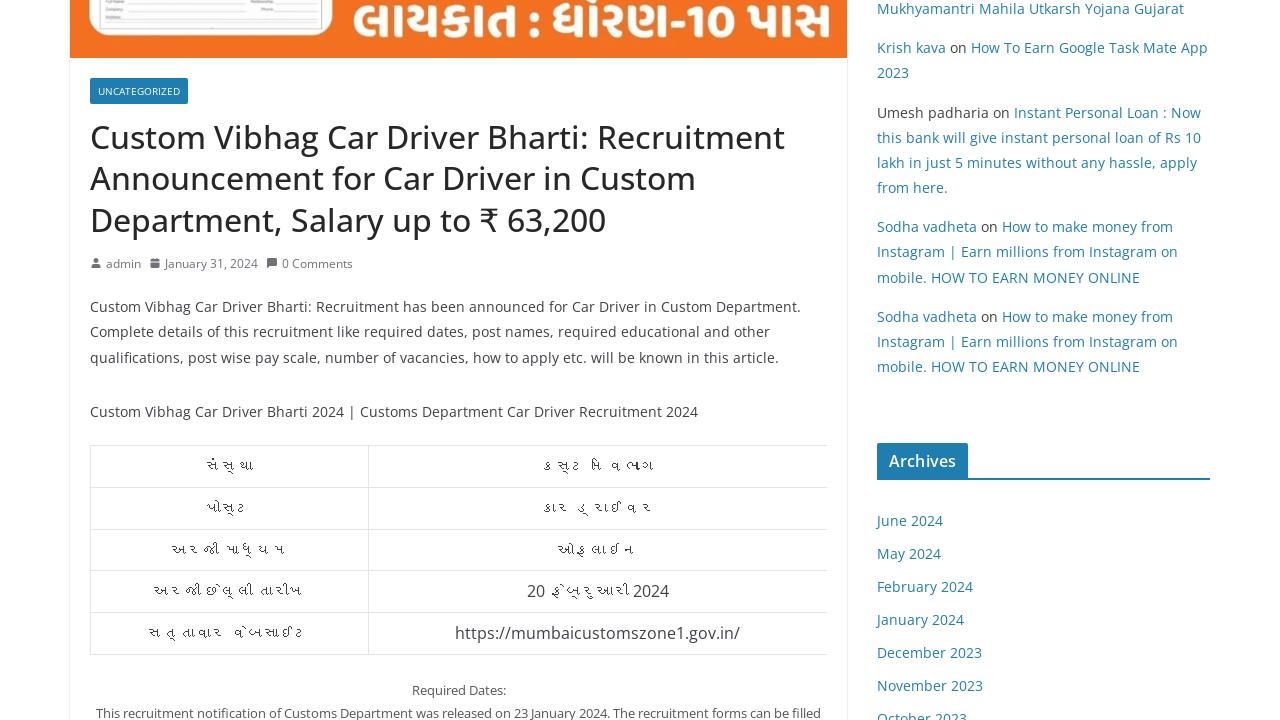Using the information in the image, give a comprehensive answer to the question: 
How many rows are there in the table under the 'Required Dates' section?

There are 4 rows in the table under the 'Required Dates' section, each containing information about the recruitment process.